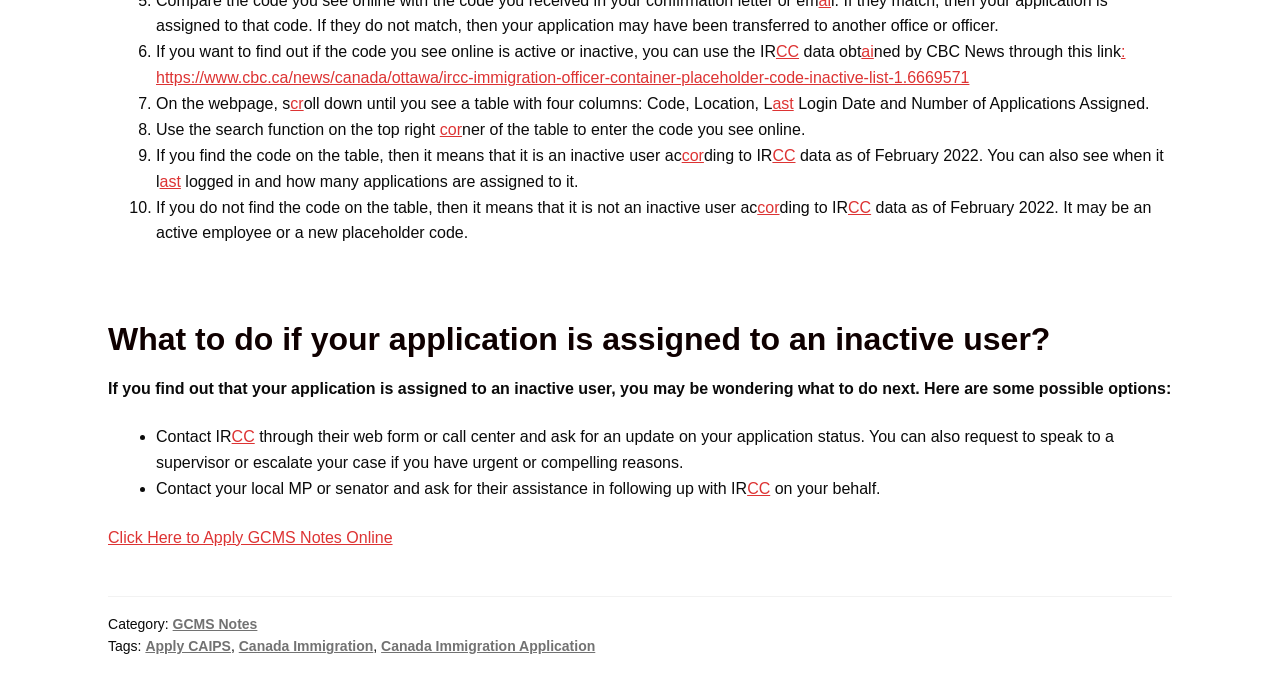Please answer the following query using a single word or phrase: 
What is the purpose of the search function on the top right?

To enter the code you see online